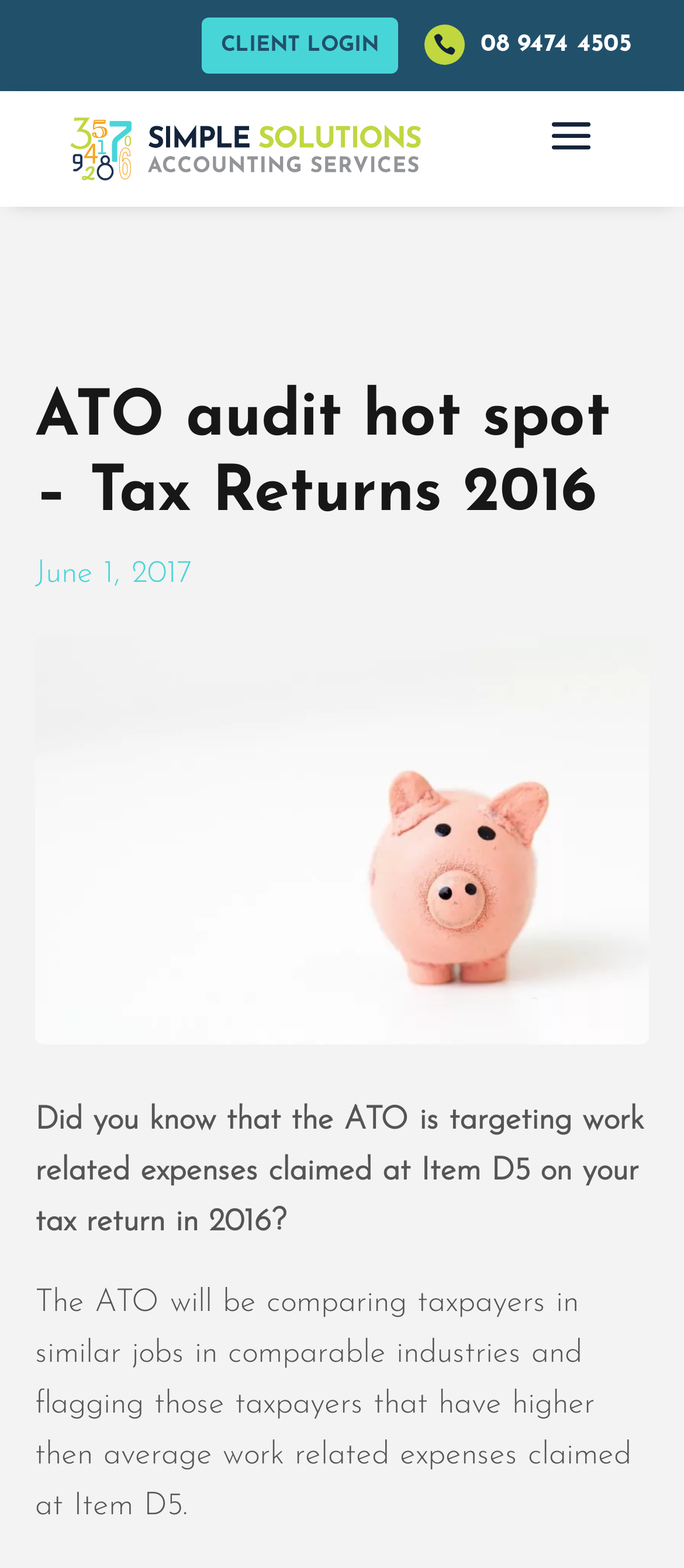Use one word or a short phrase to answer the question provided: 
What is the date mentioned on the webpage?

June 1, 2017